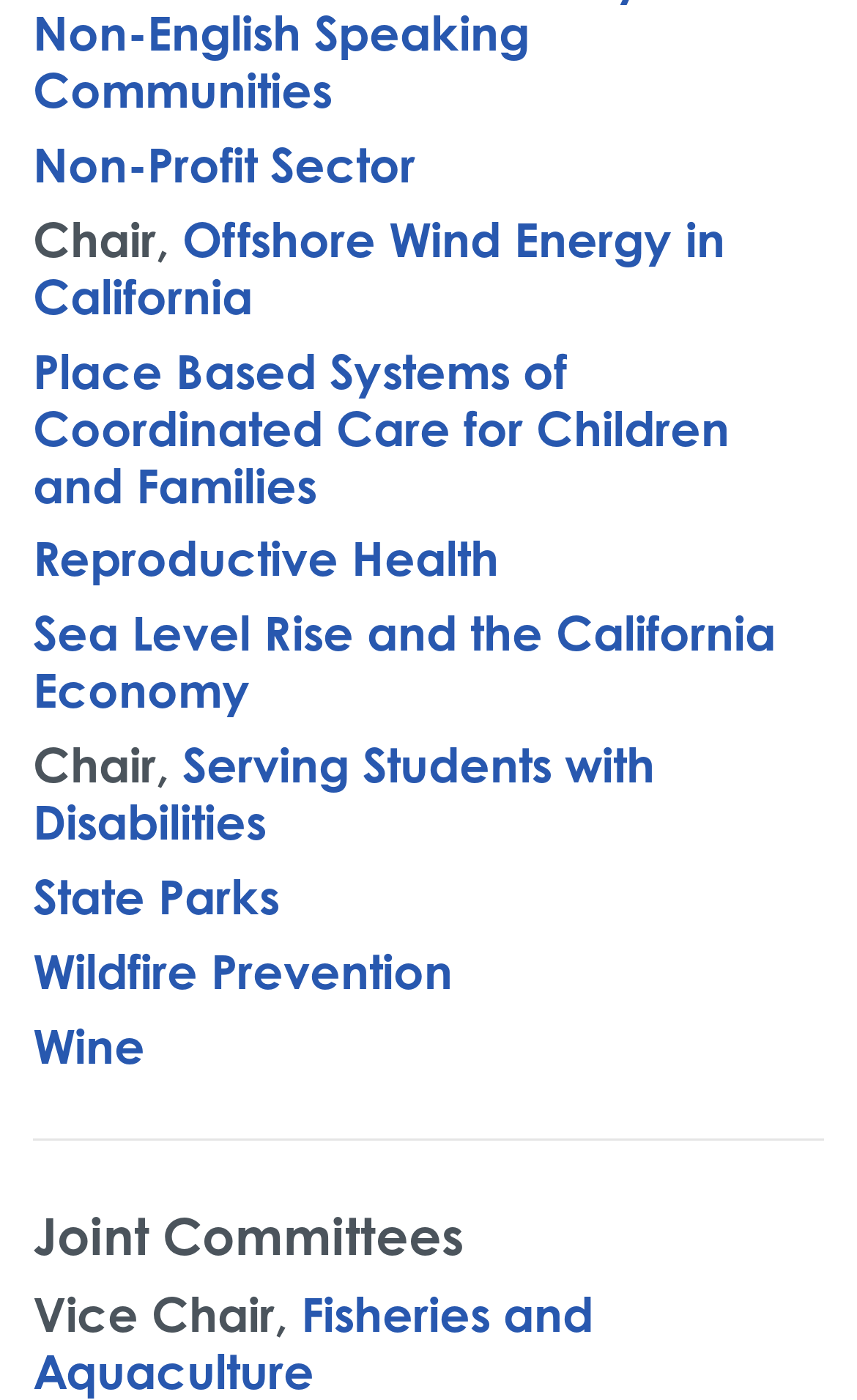Indicate the bounding box coordinates of the element that must be clicked to execute the instruction: "Share event on Facebook". The coordinates should be given as four float numbers between 0 and 1, i.e., [left, top, right, bottom].

None